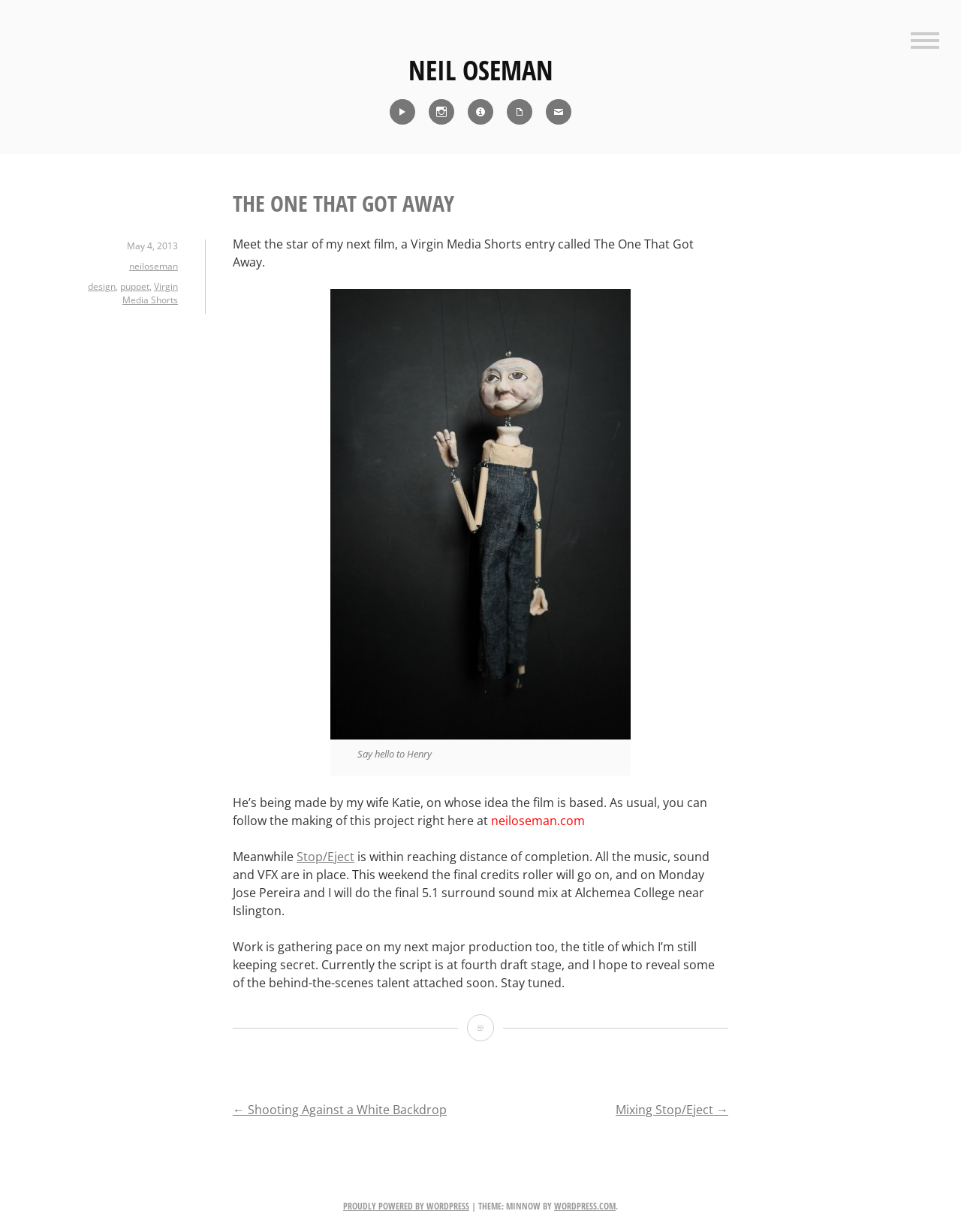Identify the bounding box coordinates of the clickable region required to complete the instruction: "View the image of Henry". The coordinates should be given as four float numbers within the range of 0 and 1, i.e., [left, top, right, bottom].

[0.344, 0.234, 0.656, 0.6]